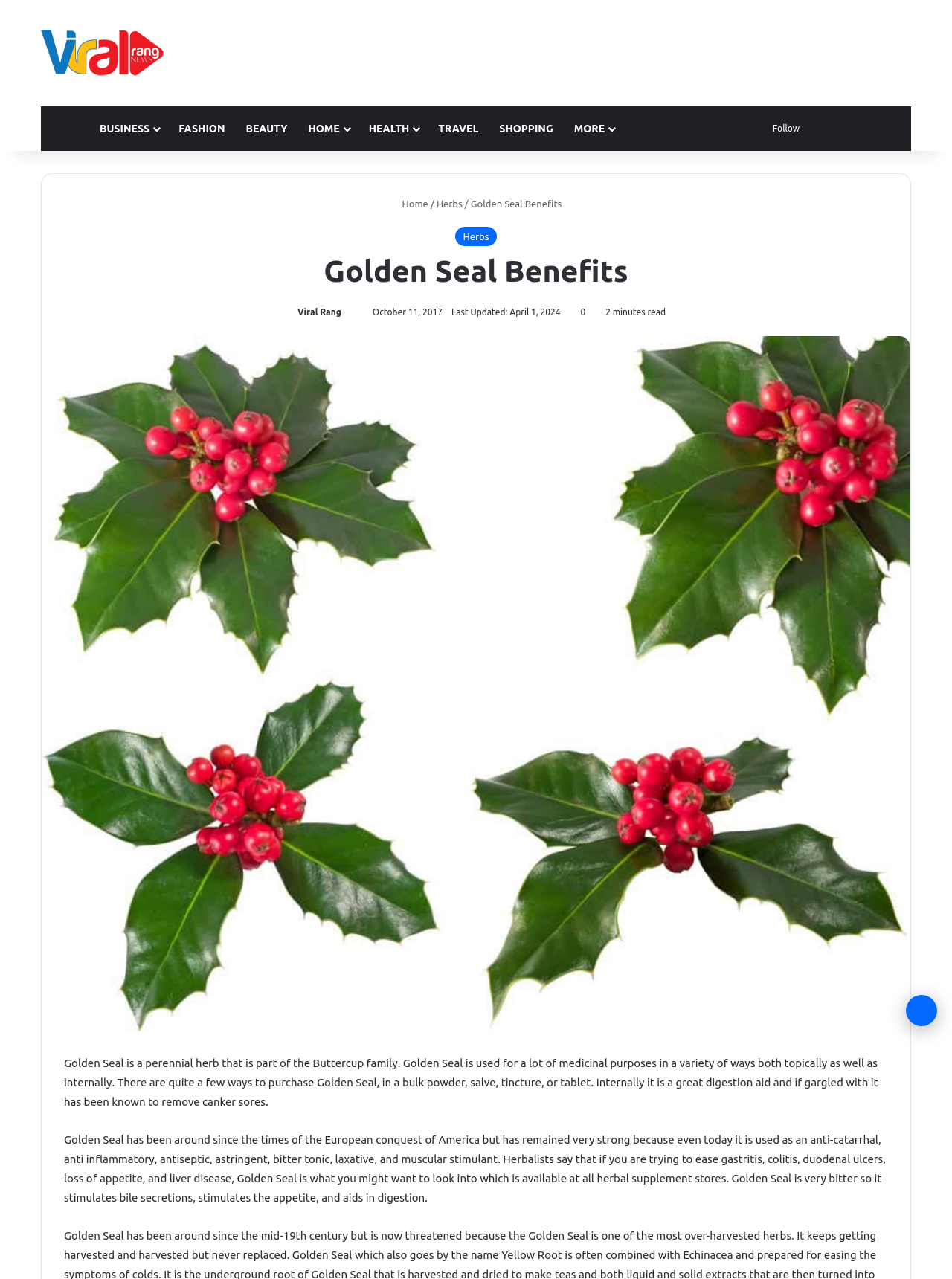Provide a brief response in the form of a single word or phrase:
What is the name of the herb discussed on this webpage?

Golden Seal